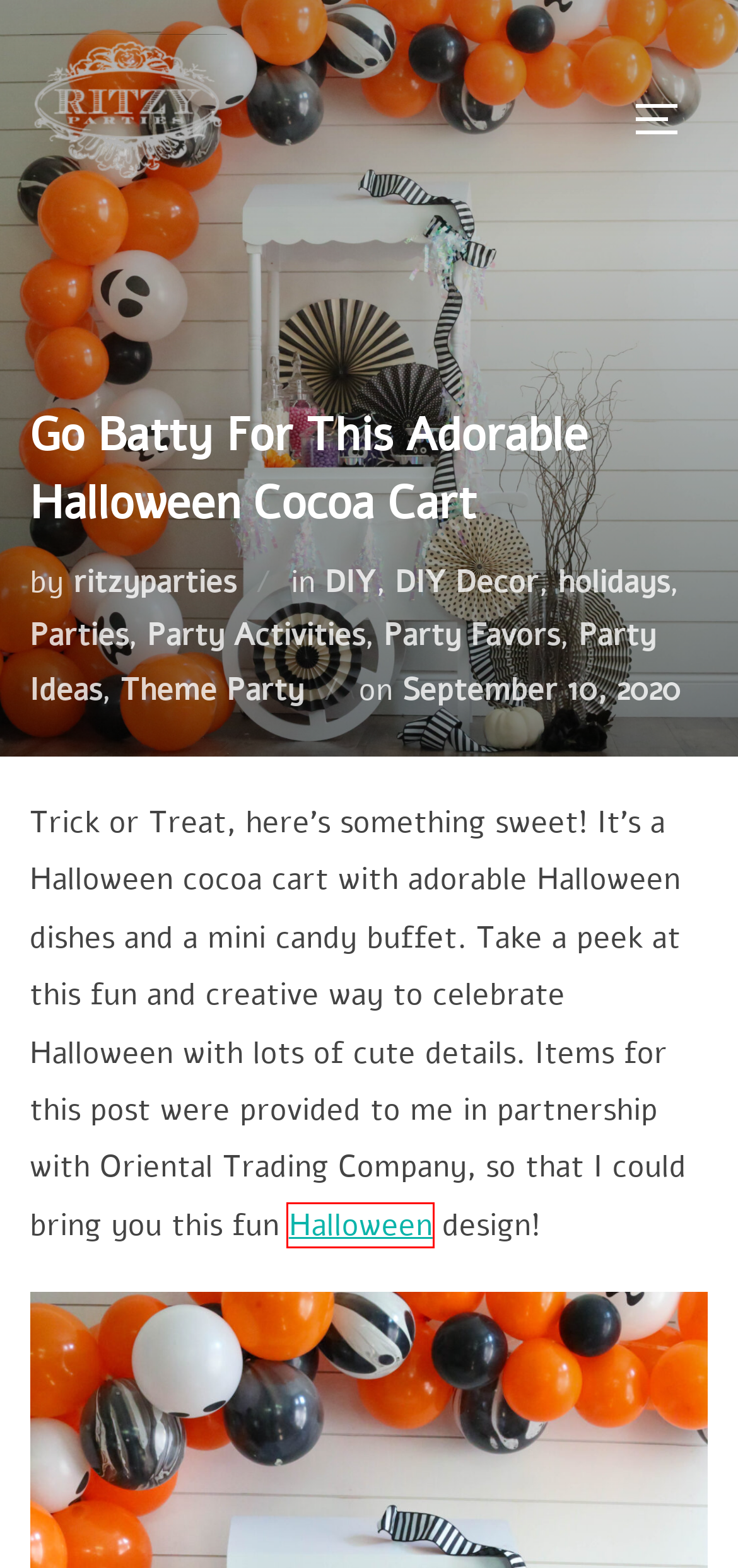Look at the screenshot of the webpage and find the element within the red bounding box. Choose the webpage description that best fits the new webpage that will appear after clicking the element. Here are the candidates:
A. Party Ideas Archives - RITZY PARTIES
B. holidays Archives - RITZY PARTIES
C. Theme Party Archives - RITZY PARTIES
D. DIY Decor Archives - RITZY PARTIES
E. Parties Archives - RITZY PARTIES
F. Halloween Tree with Hand Painted Ornaments and Unique Details
G. Party Activities Archives - RITZY PARTIES
H. DIY Archives - RITZY PARTIES

F